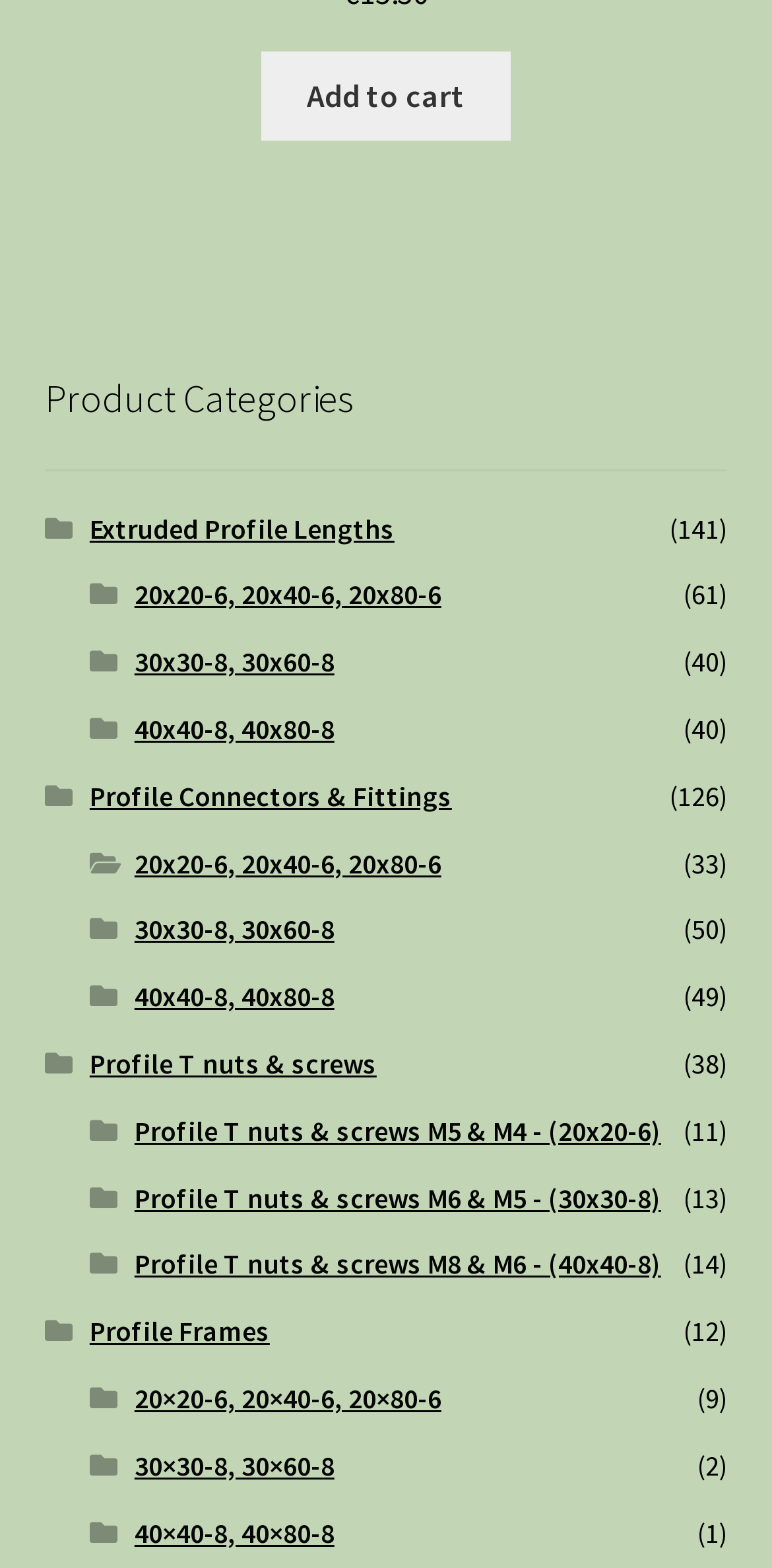Using the provided element description: "Profile T nuts & screws", determine the bounding box coordinates of the corresponding UI element in the screenshot.

[0.116, 0.667, 0.488, 0.69]